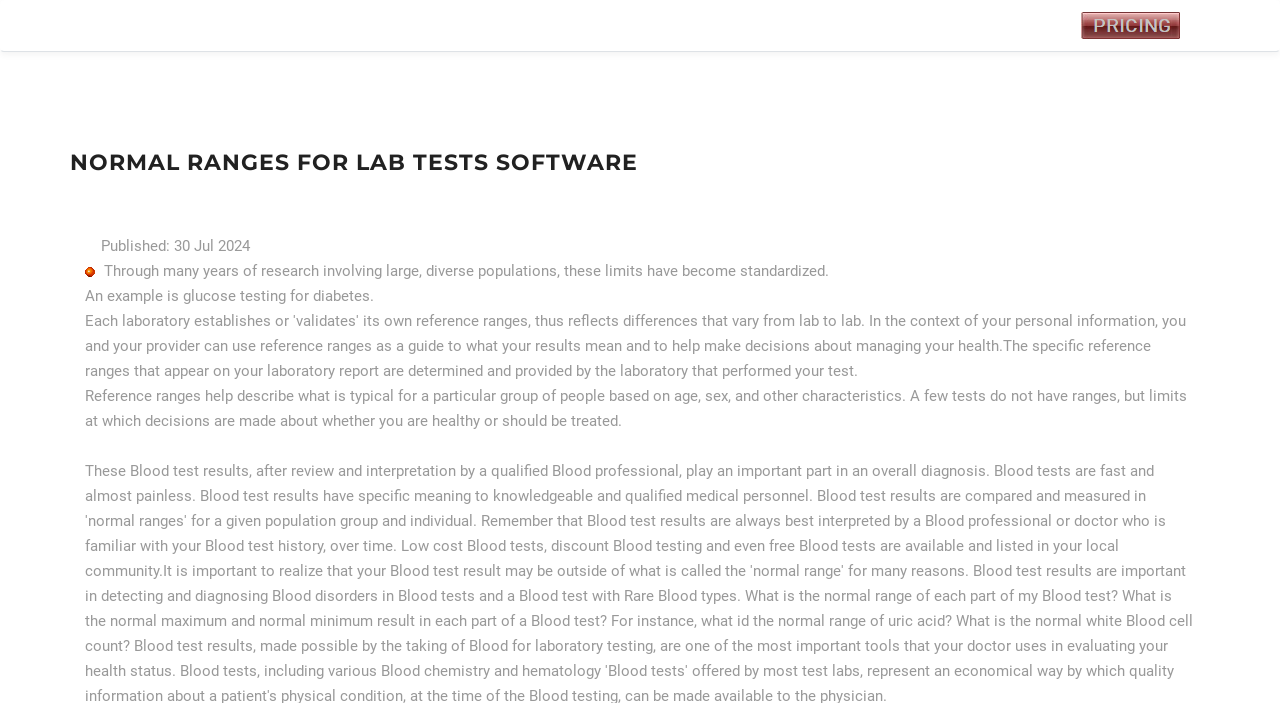What is the date of publication mentioned on the webpage?
Could you please answer the question thoroughly and with as much detail as possible?

I found the answer by looking at the StaticText element that mentions the date of publication as '30 Jul 2024'.